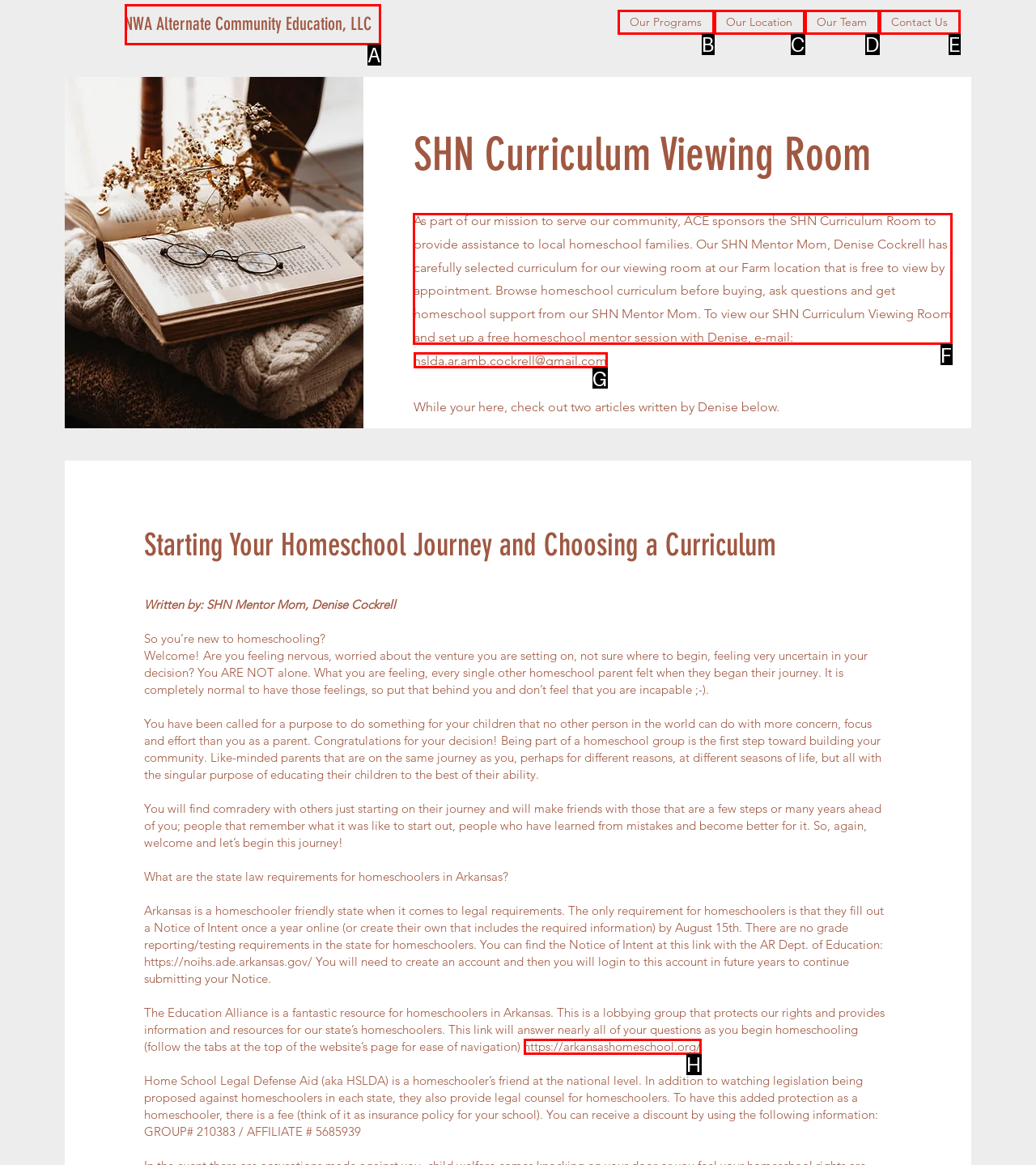Determine which HTML element to click to execute the following task: Browse homeschool curriculum Answer with the letter of the selected option.

F